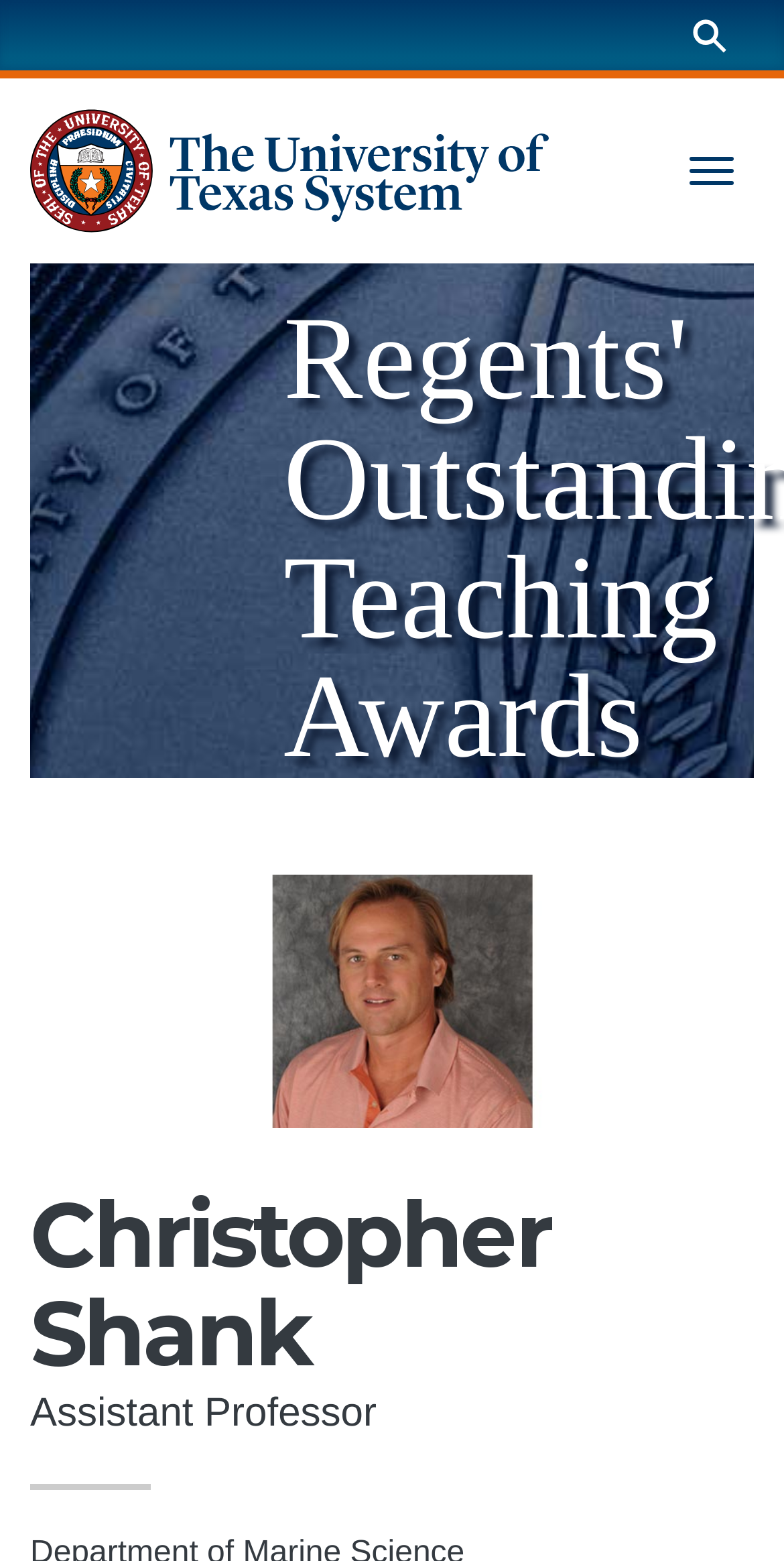Given the description of the UI element: "The University of Texas System", predict the bounding box coordinates in the form of [left, top, right, bottom], with each value being a float between 0 and 1.

[0.038, 0.07, 0.705, 0.15]